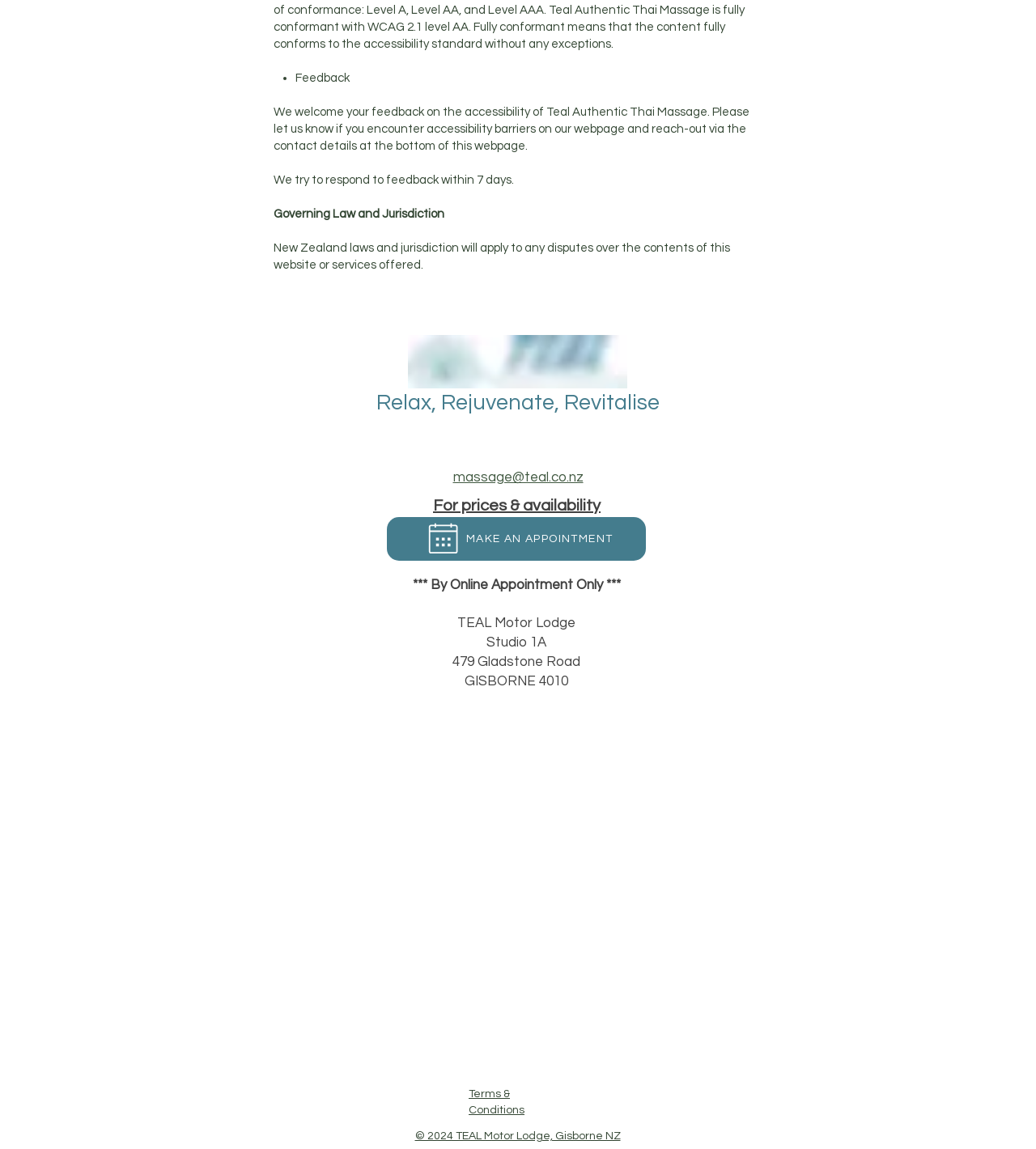Provide the bounding box coordinates of the HTML element this sentence describes: "MAKE AN APPOINTMENT". The bounding box coordinates consist of four float numbers between 0 and 1, i.e., [left, top, right, bottom].

[0.373, 0.45, 0.623, 0.488]